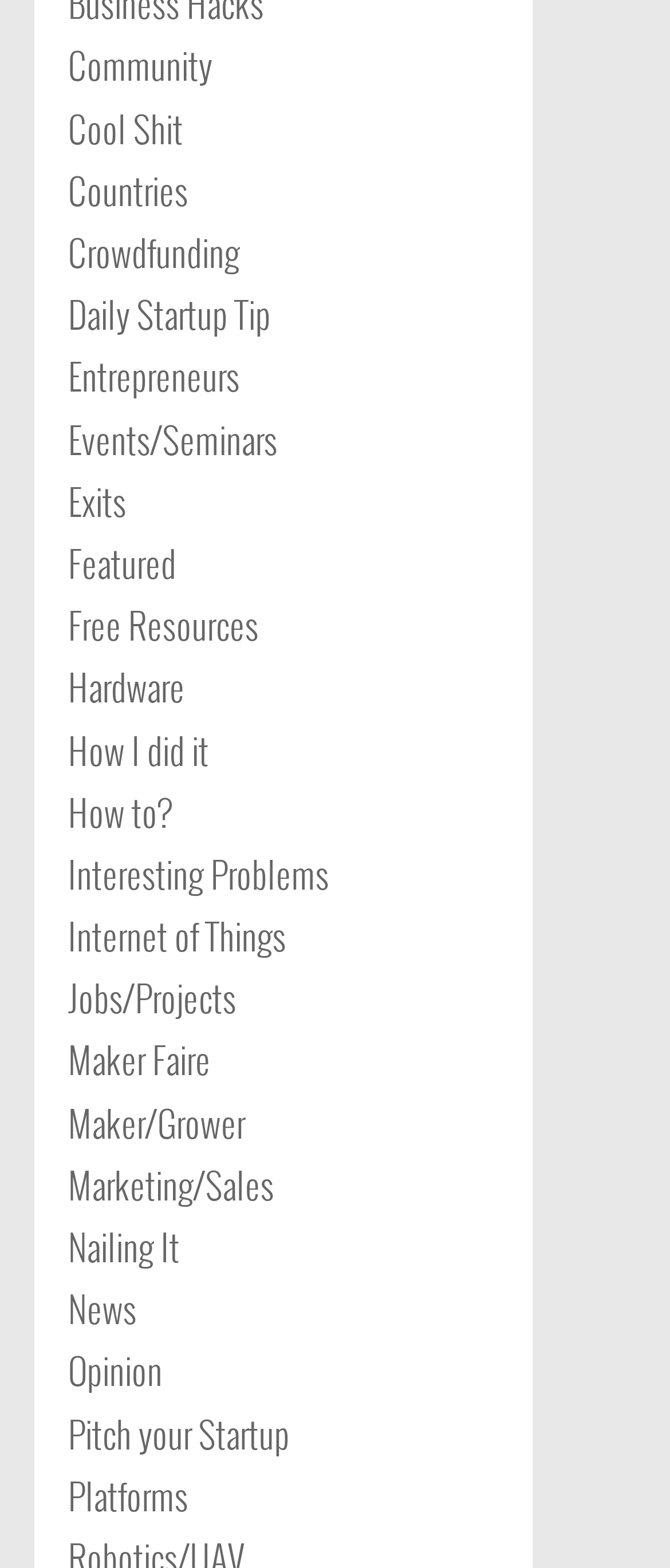Find the bounding box of the element with the following description: "What is CO2 Extraction Process". The coordinates must be four float numbers between 0 and 1, formatted as [left, top, right, bottom].

None